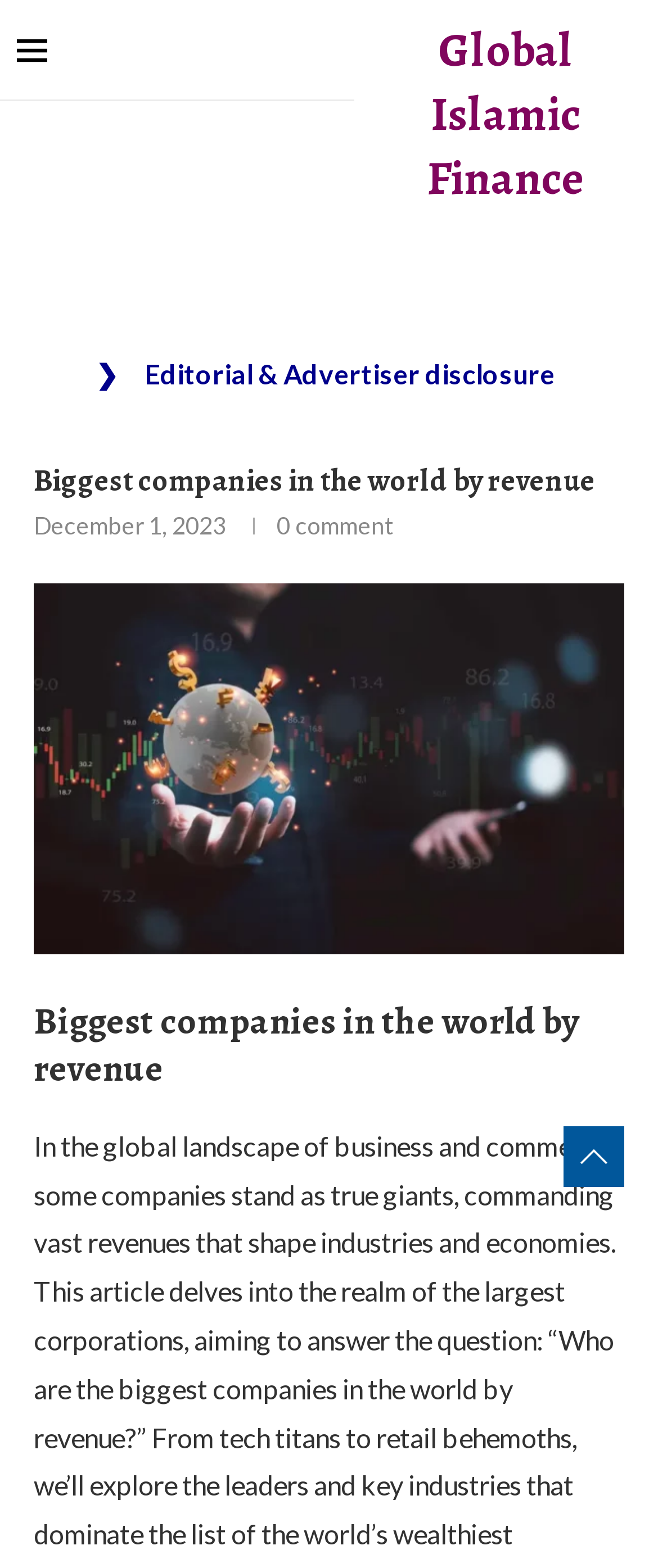Provide a short, one-word or phrase answer to the question below:
What type of disclosure is mentioned at the top of the page?

Editorial & Advertiser